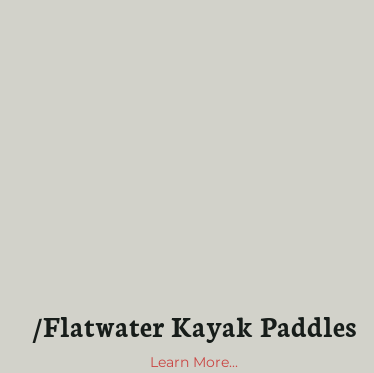Illustrate the image with a detailed caption.

The image presents a clean and minimalistic design focused on flatwater kayaking with the title "/Flatwater Kayak Paddles" prominently displayed in bold, elegant typography. Below the title, there is a link labeled "Learn More..." in a subtle, contrasting color, inviting viewers to explore additional information about the paddles. The background features a light grey hue, providing a calming and neutral backdrop that enhances the visibility of the text. This layout effectively communicates a sense of purpose and clarity, appealing to kayaking enthusiasts who are interested in flatwater paddling options.